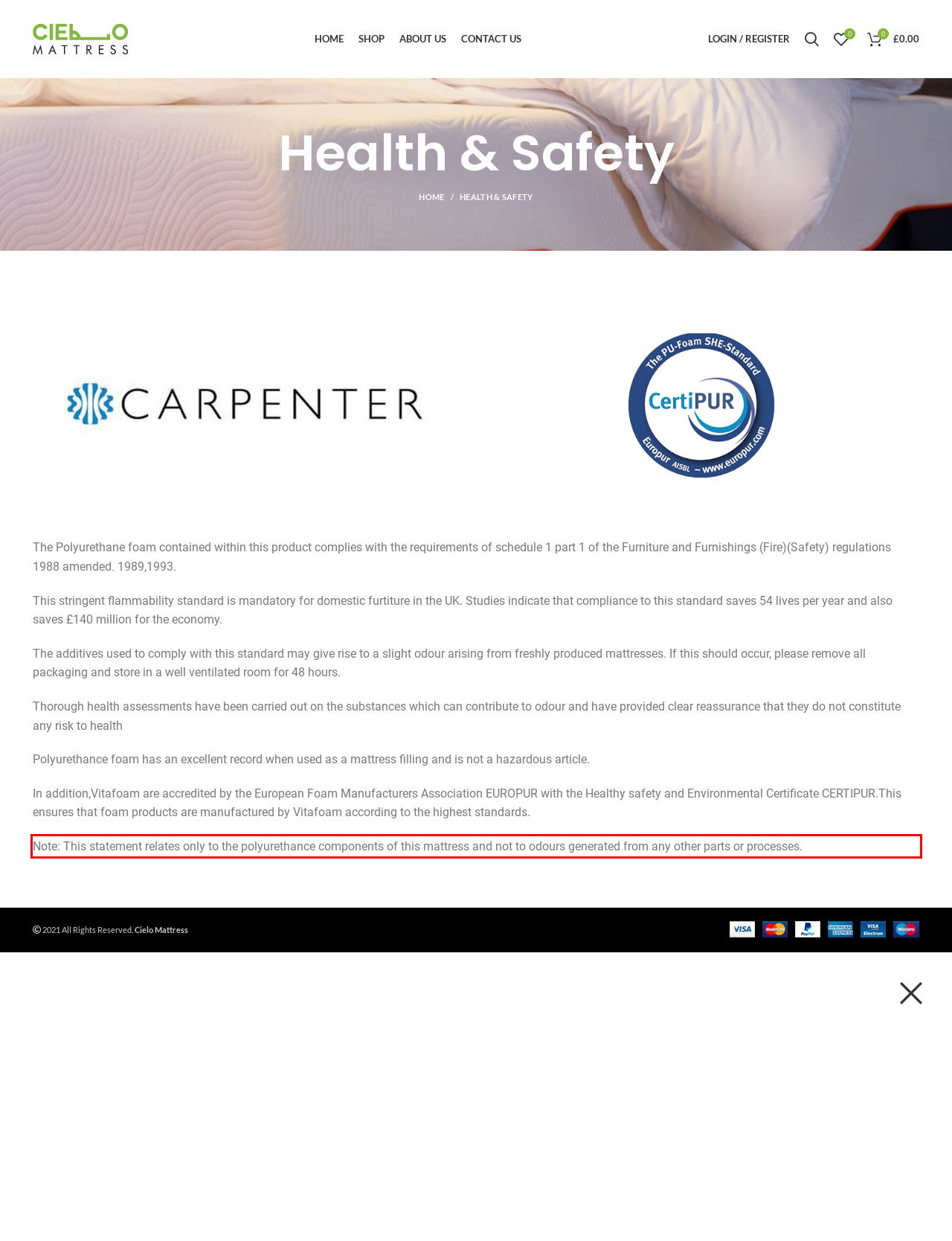Please perform OCR on the UI element surrounded by the red bounding box in the given webpage screenshot and extract its text content.

Note: This statement relates only to the polyurethance components of this mattress and not to odours generated from any other parts or processes.